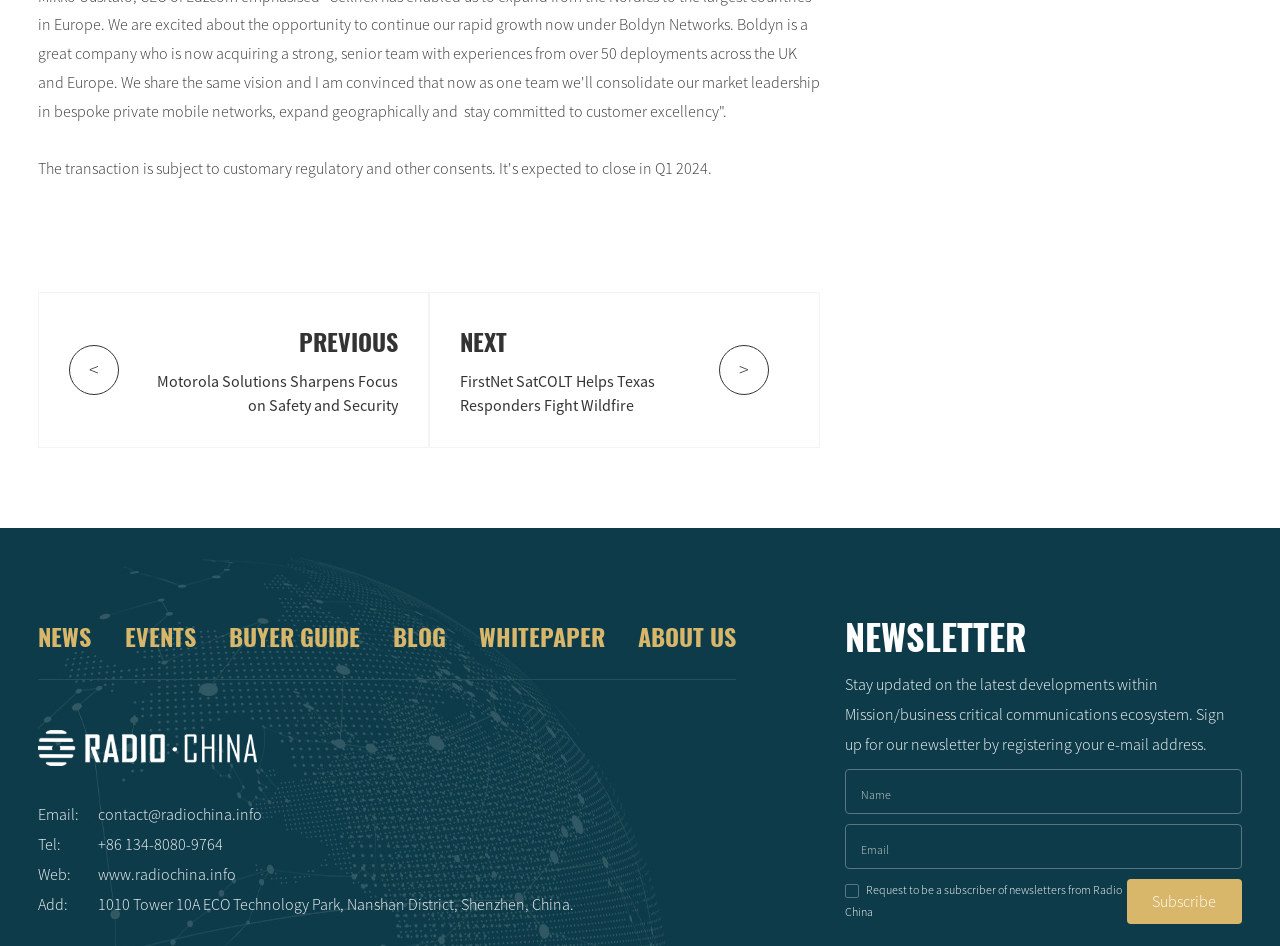What is the button at the bottom of the webpage for?
Using the image as a reference, give an elaborate response to the question.

I found the button at the bottom of the webpage, which is labeled 'Subscribe'. This suggests that the button is for subscribing to the newsletter or some other service offered by the website.